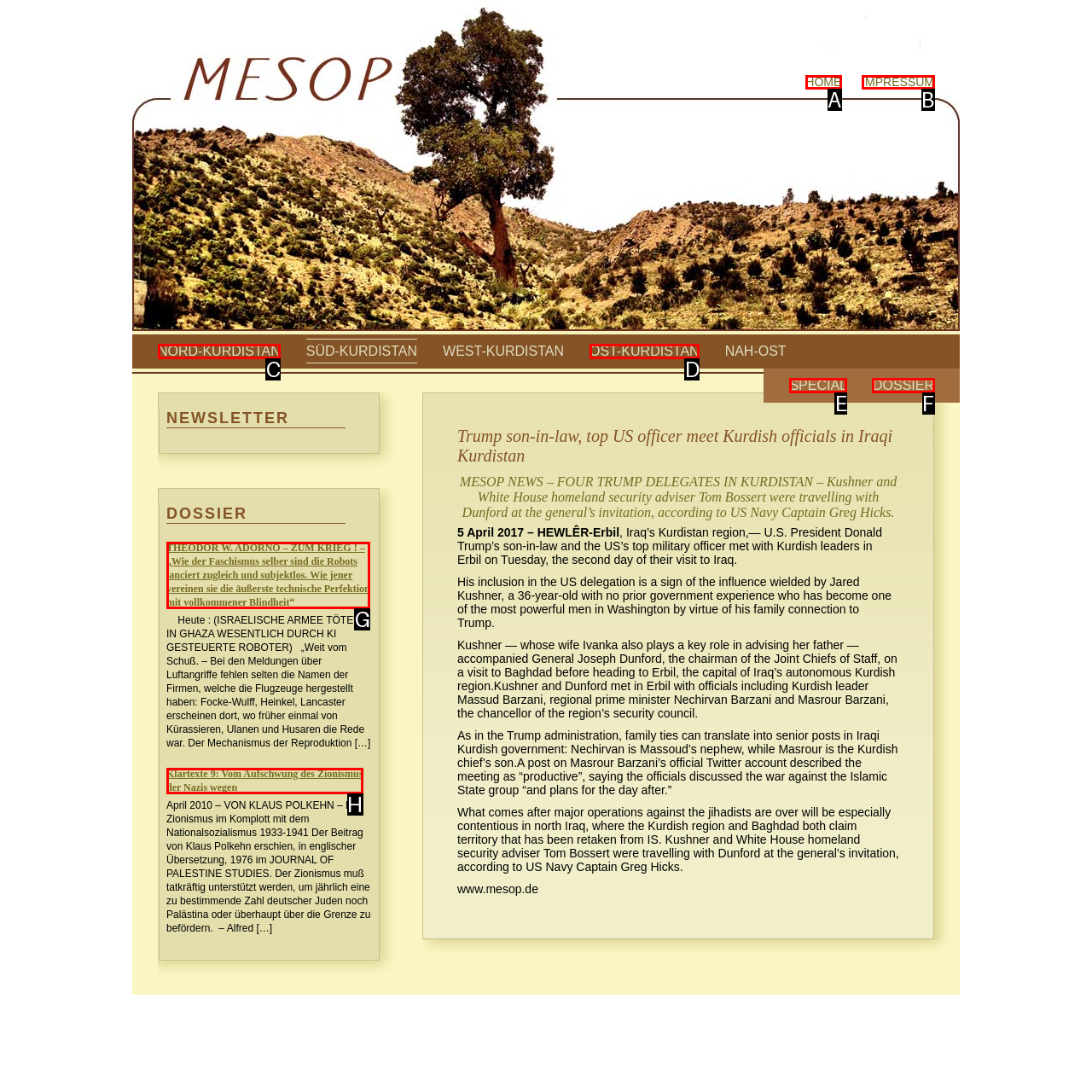Based on the description Dossier, identify the most suitable HTML element from the options. Provide your answer as the corresponding letter.

F